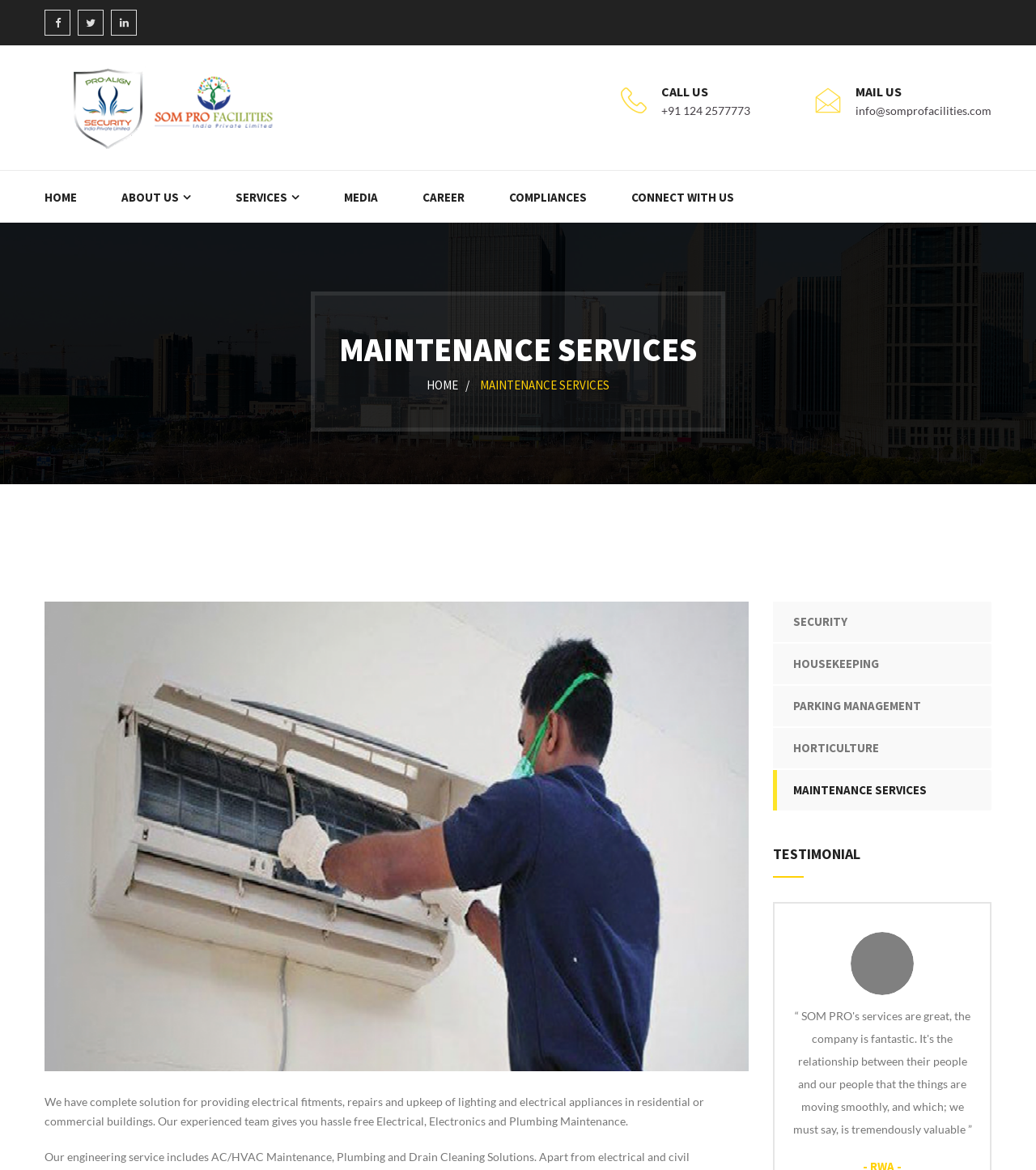What is the phone number to call?
From the image, respond with a single word or phrase.

+91 124 2577773